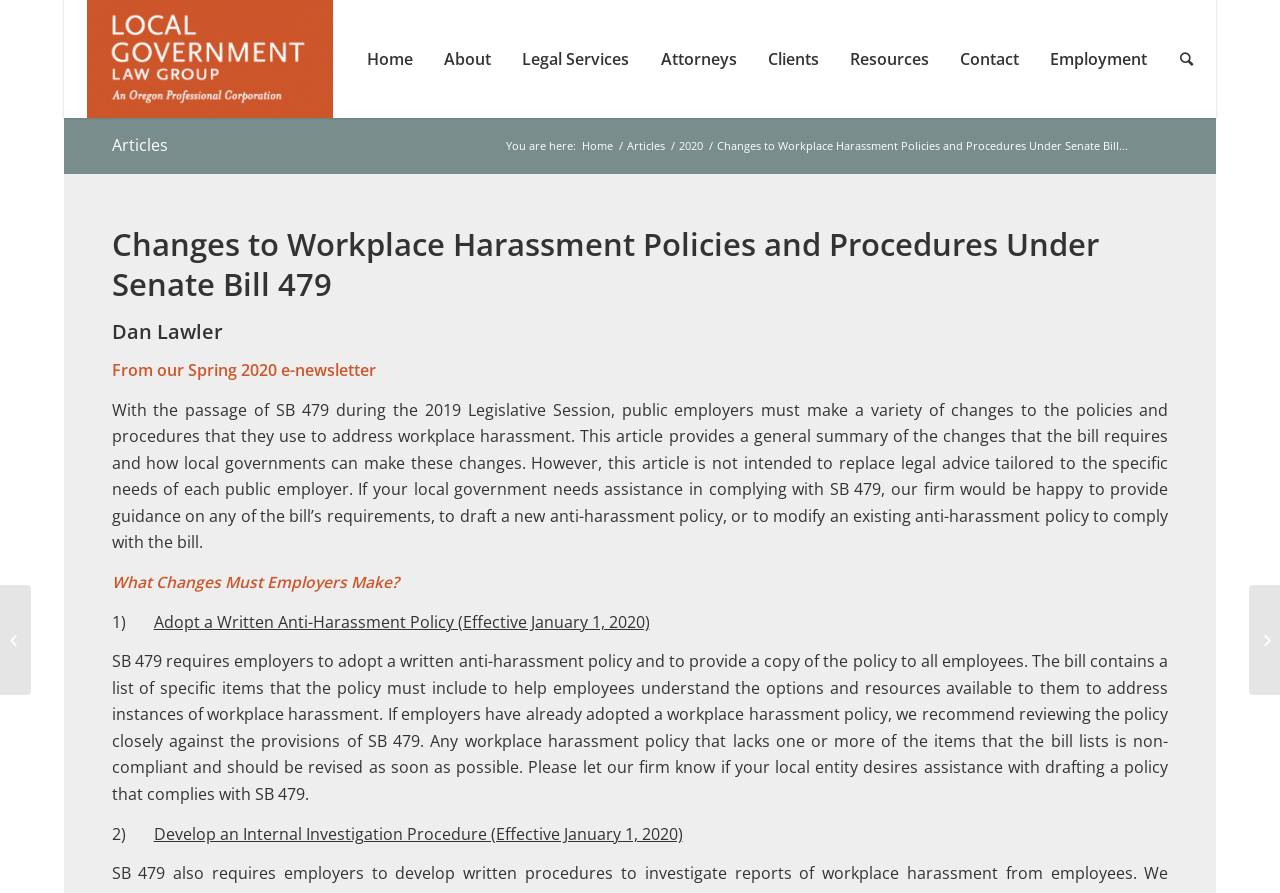What is the title of the article?
Answer the question with detailed information derived from the image.

The title of the article is 'Changes to Workplace Harassment Policies and Procedures Under Senate Bill 479', which is mentioned in the heading of the article and also as a link.